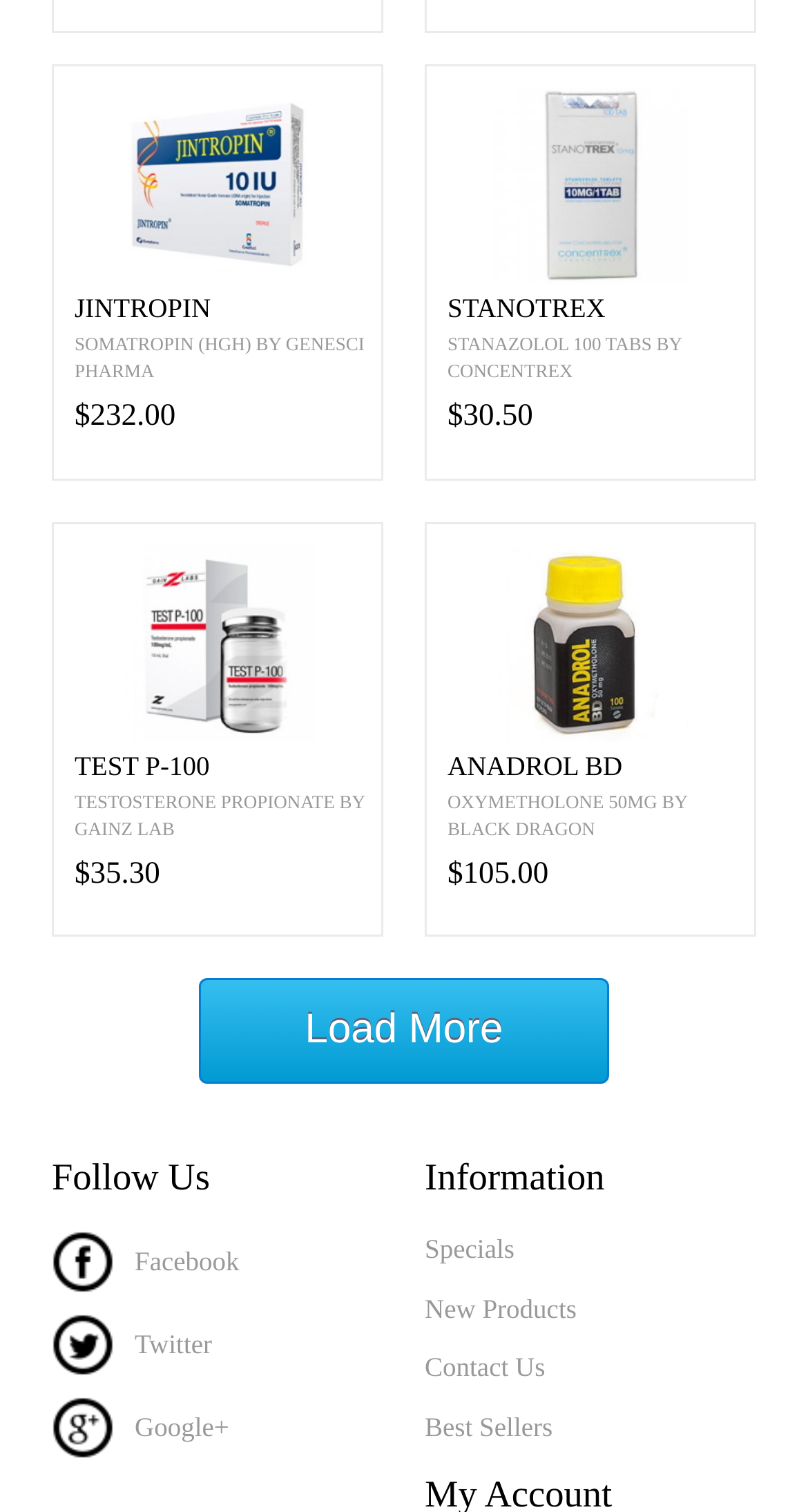What is the name of the product with the image on the right side?
Please provide a detailed and thorough answer to the question.

I found the name of the product by looking at the link and image elements with the text 'StanoTREX' which are located on the right side of the webpage.